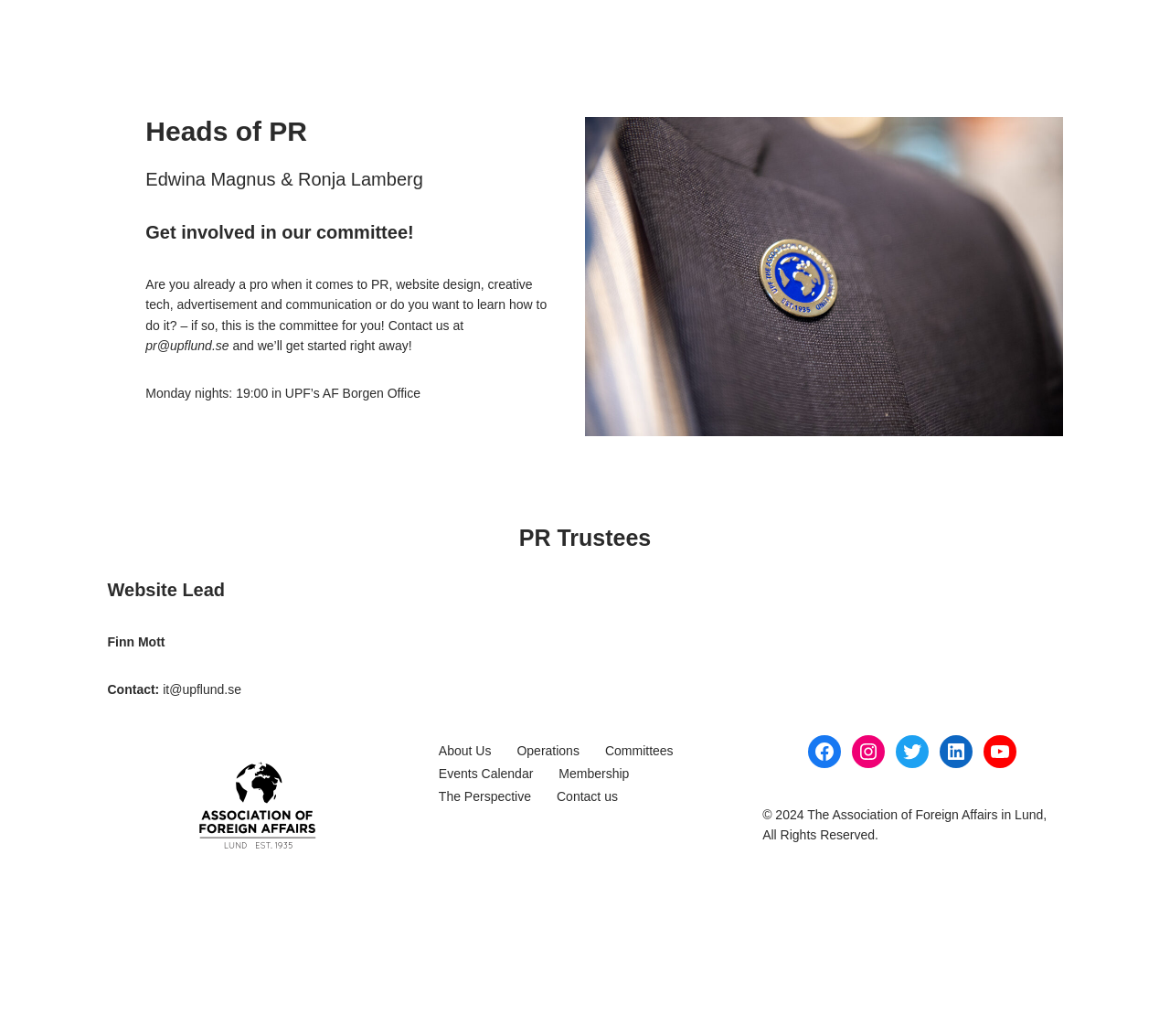Pinpoint the bounding box coordinates of the clickable element to carry out the following instruction: "Contact the PR committee."

[0.124, 0.327, 0.196, 0.341]